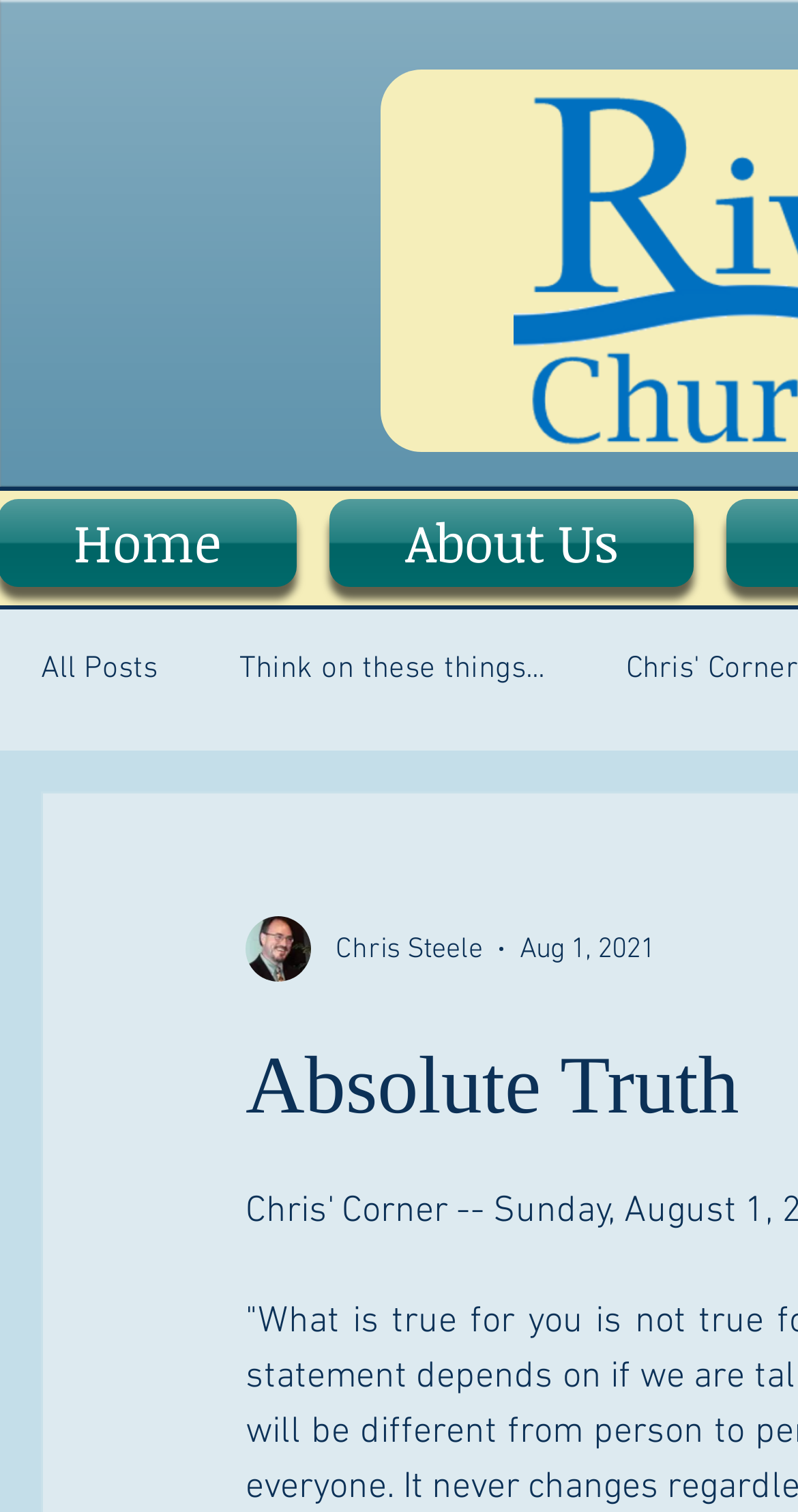Using the description: "About Us", identify the bounding box of the corresponding UI element in the screenshot.

[0.392, 0.33, 0.89, 0.388]